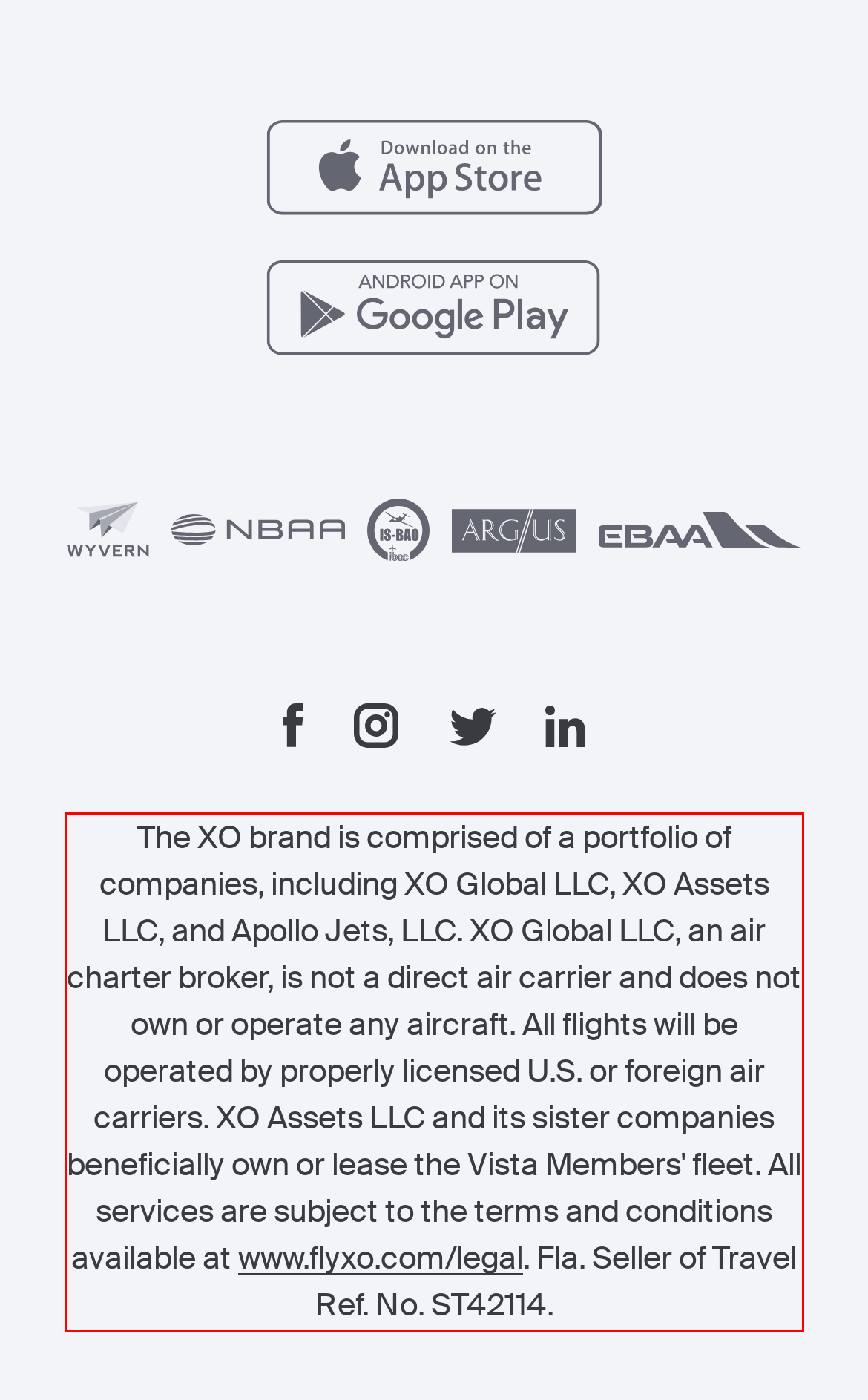Using the provided webpage screenshot, recognize the text content in the area marked by the red bounding box.

The XO brand is comprised of a portfolio of companies, including XO Global LLC, XO Assets LLC, and Apollo Jets, LLC. XO Global LLC, an air charter broker, is not a direct air carrier and does not own or operate any aircraft. All flights will be operated by properly licensed U.S. or foreign air carriers. XO Assets LLC and its sister companies beneficially own or lease the Vista Members' fleet. All services are subject to the terms and conditions available at www.flyxo.com/legal. Fla. Seller of Travel Ref. No. ST42114.